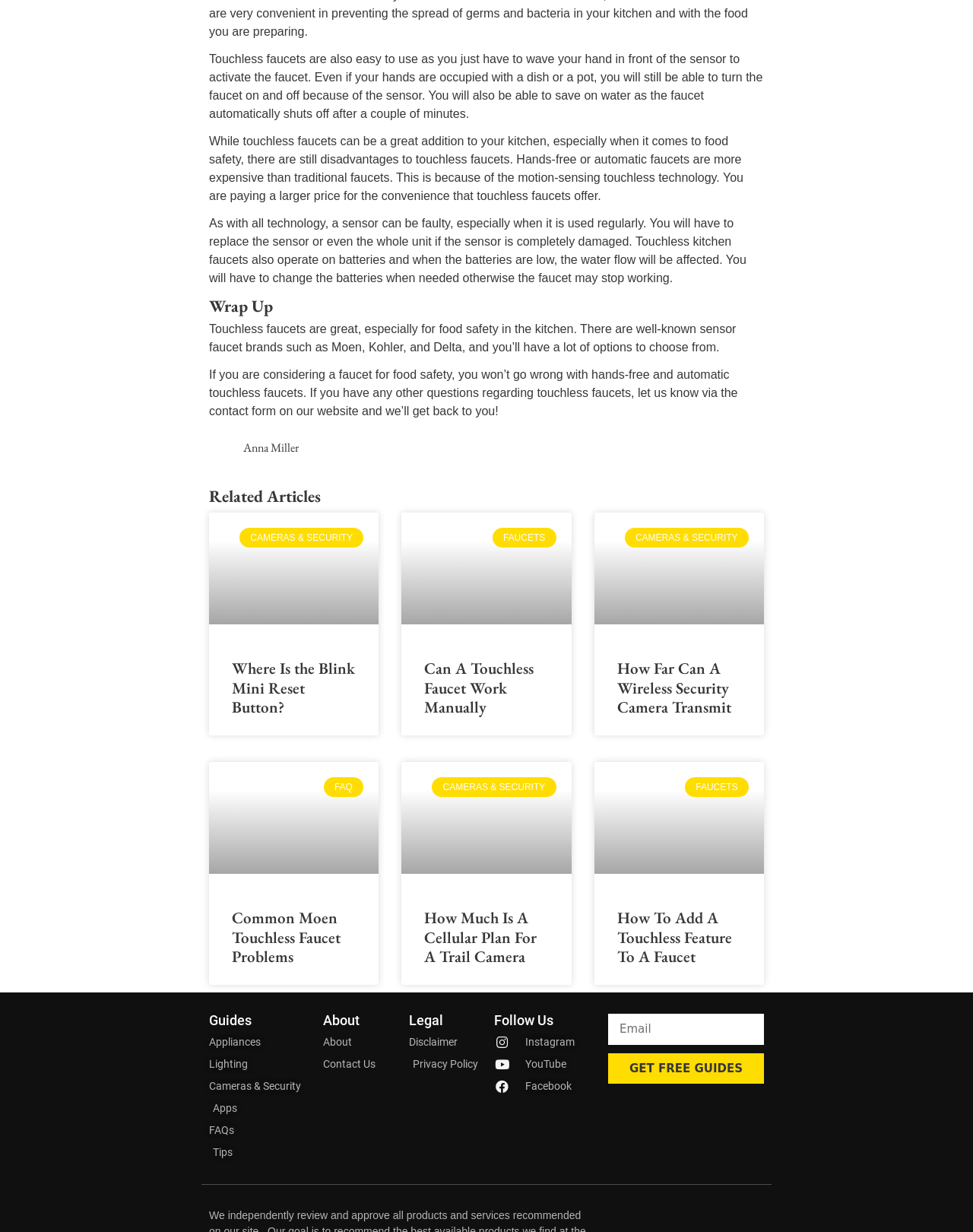Use a single word or phrase to answer the question: What can happen to the sensor of touchless faucets?

Become faulty